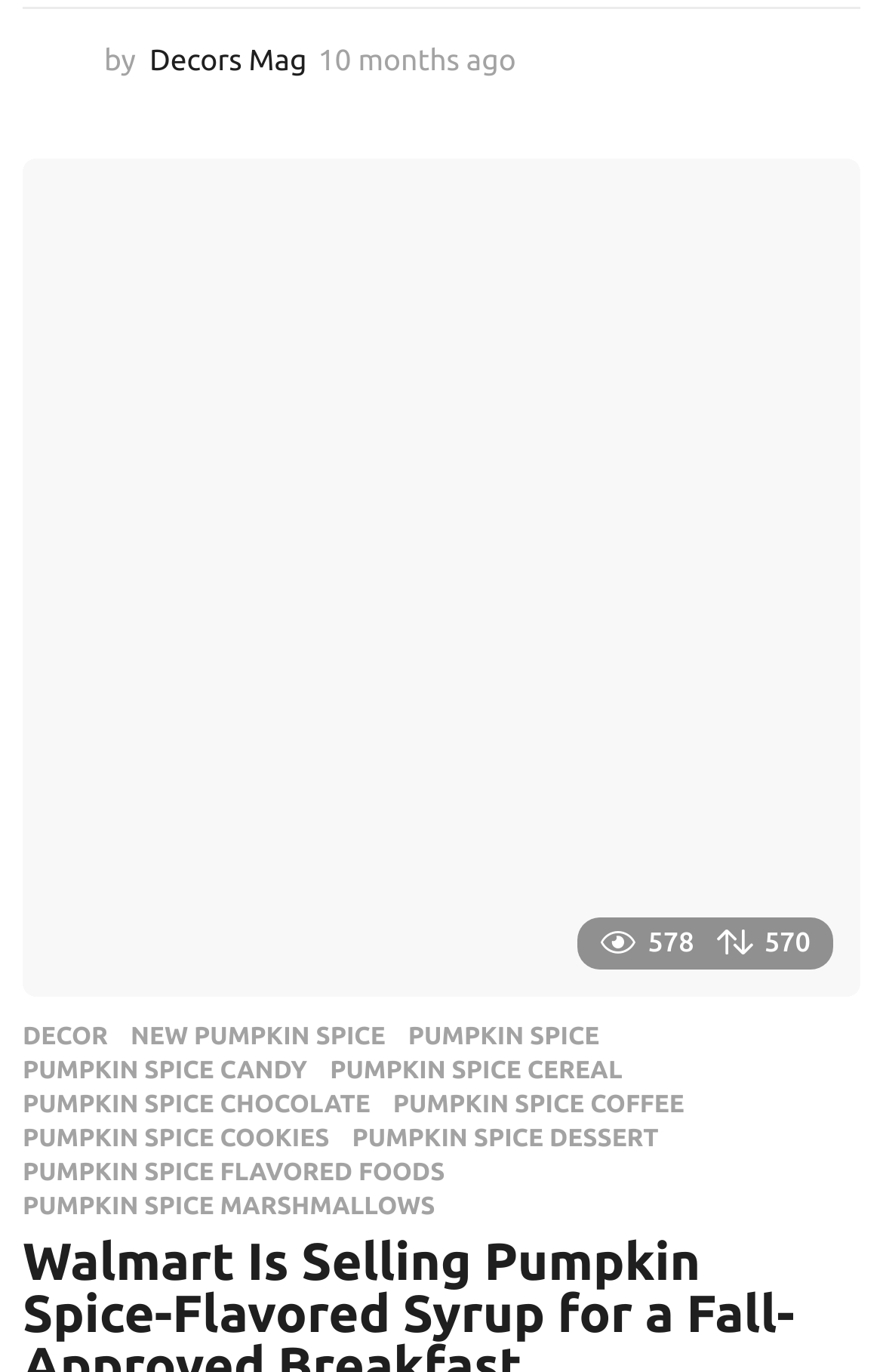Determine the bounding box coordinates for the HTML element described here: "pumpkin spice flavored foods".

[0.026, 0.846, 0.504, 0.866]